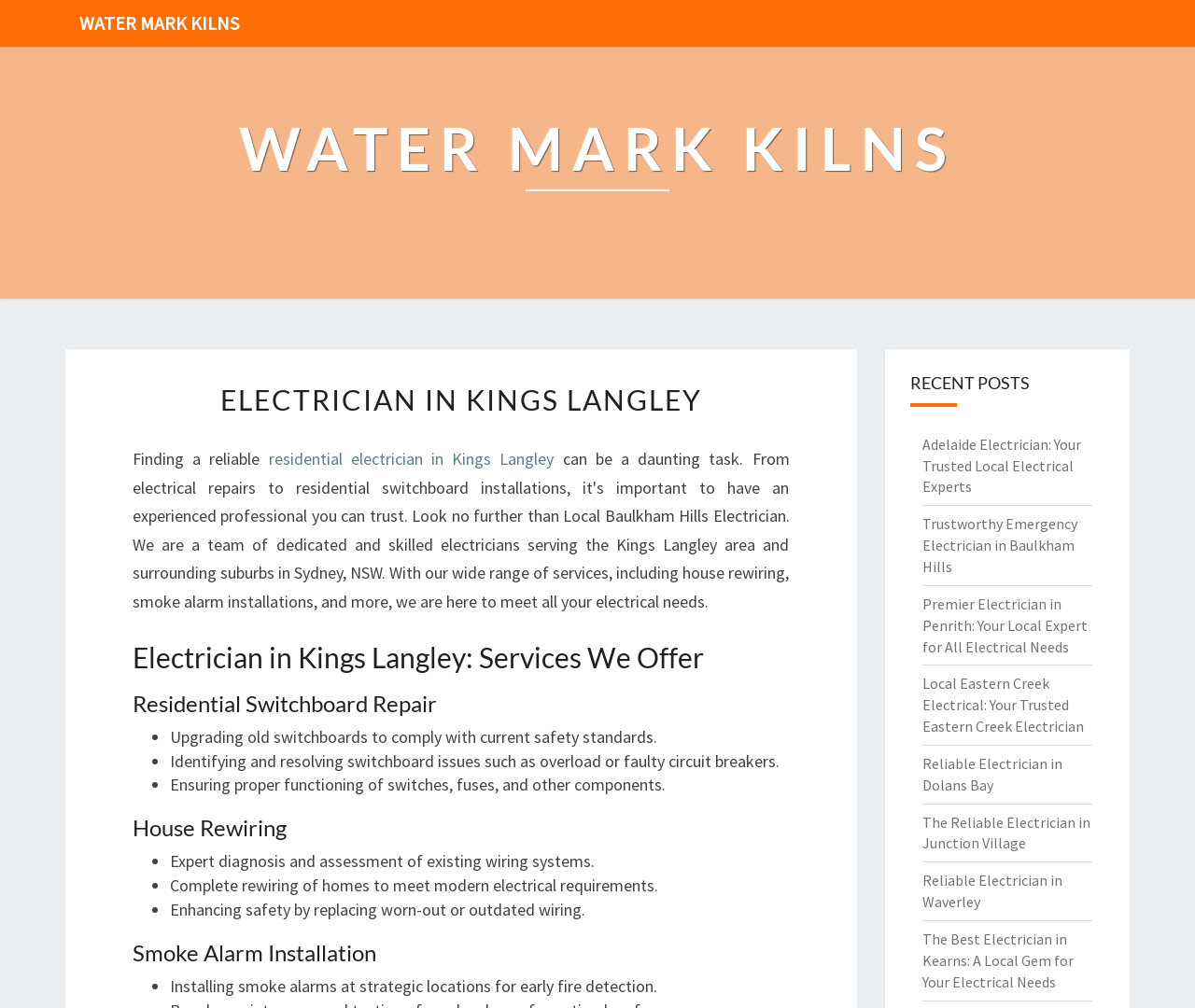What is the text of the webpage's headline?

ELECTRICIAN IN KINGS LANGLEY